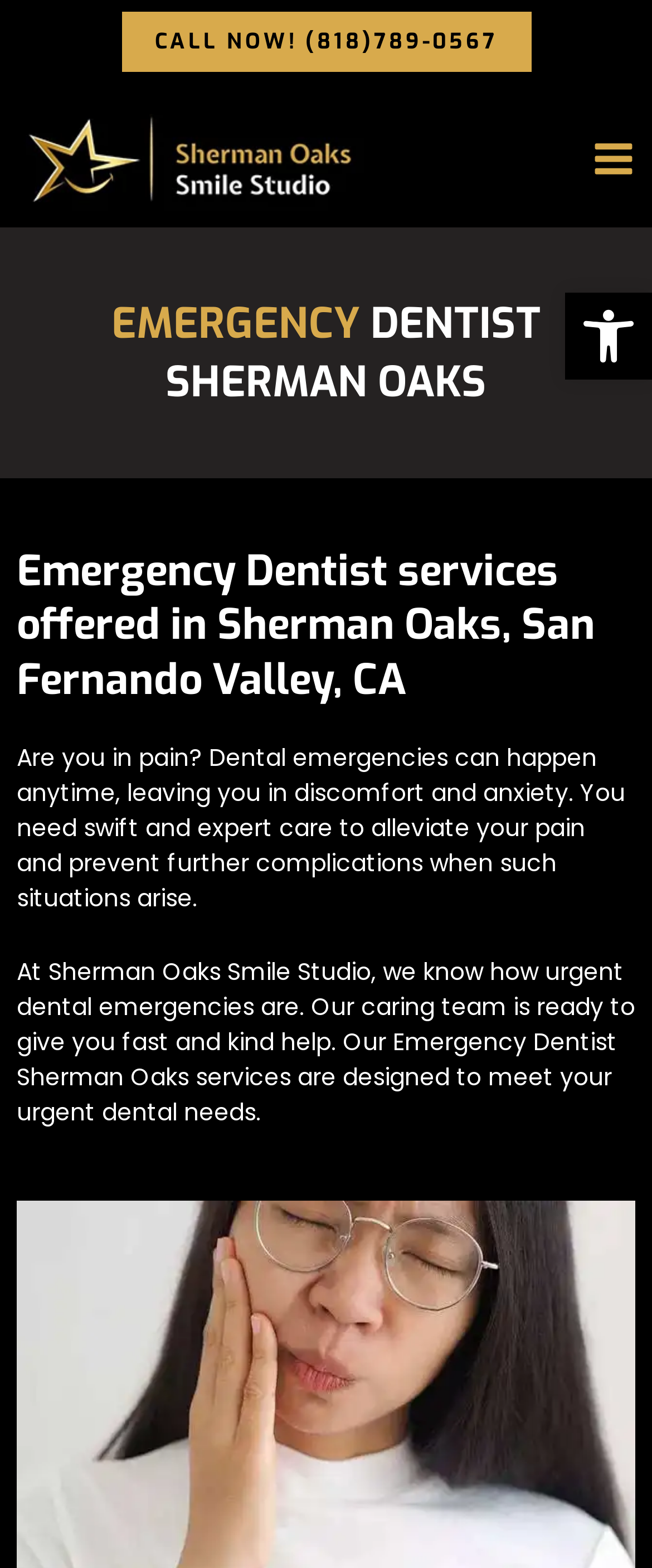Carefully examine the image and provide an in-depth answer to the question: What is the purpose of the dental studio's emergency services?

According to the webpage, the purpose of the emergency services is to alleviate pain and prevent further complications, as stated in the first paragraph of the webpage.